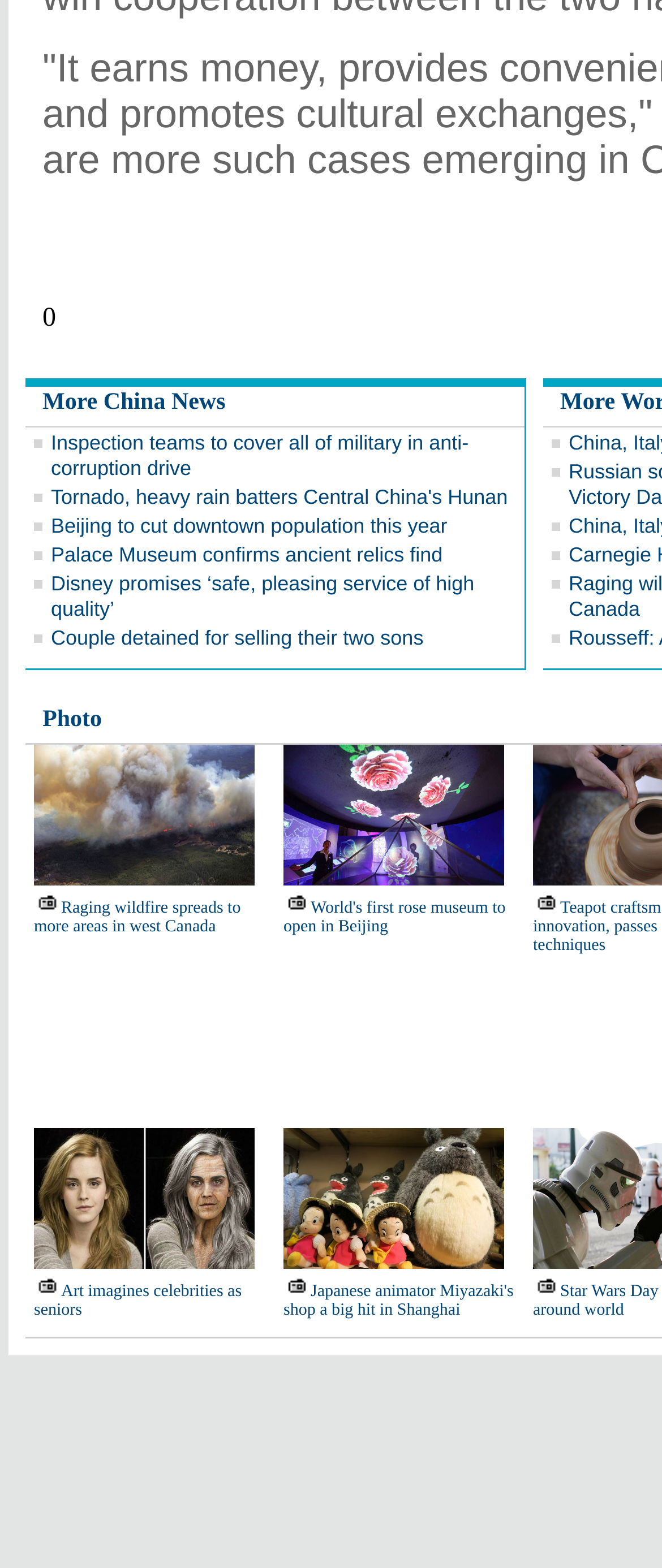Using the description "Photo", predict the bounding box of the relevant HTML element.

[0.064, 0.451, 0.154, 0.467]